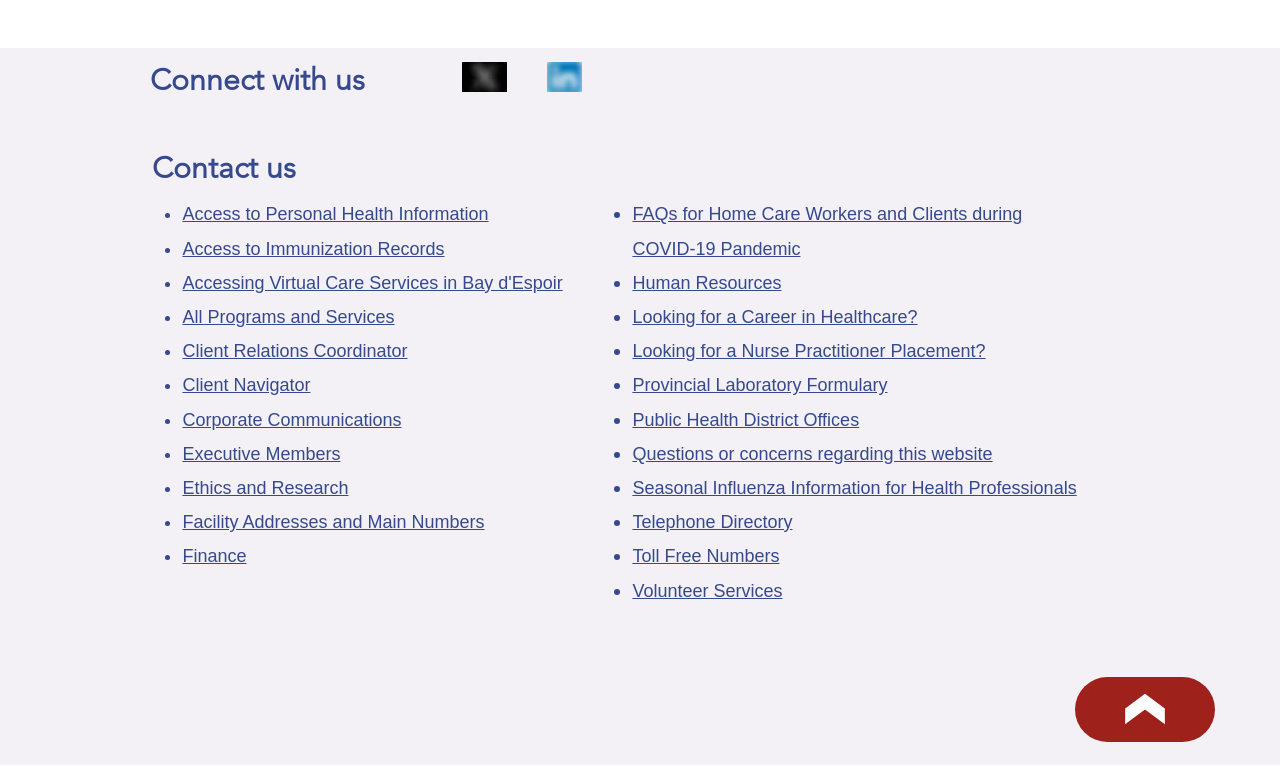What is the last item in the list of links?
Please answer the question with as much detail as possible using the screenshot.

I scrolled down the list of links and found the last item, which is 'Volunteer Services'. This link is located at the bottom of the list, and its corresponding list marker is a bullet point.